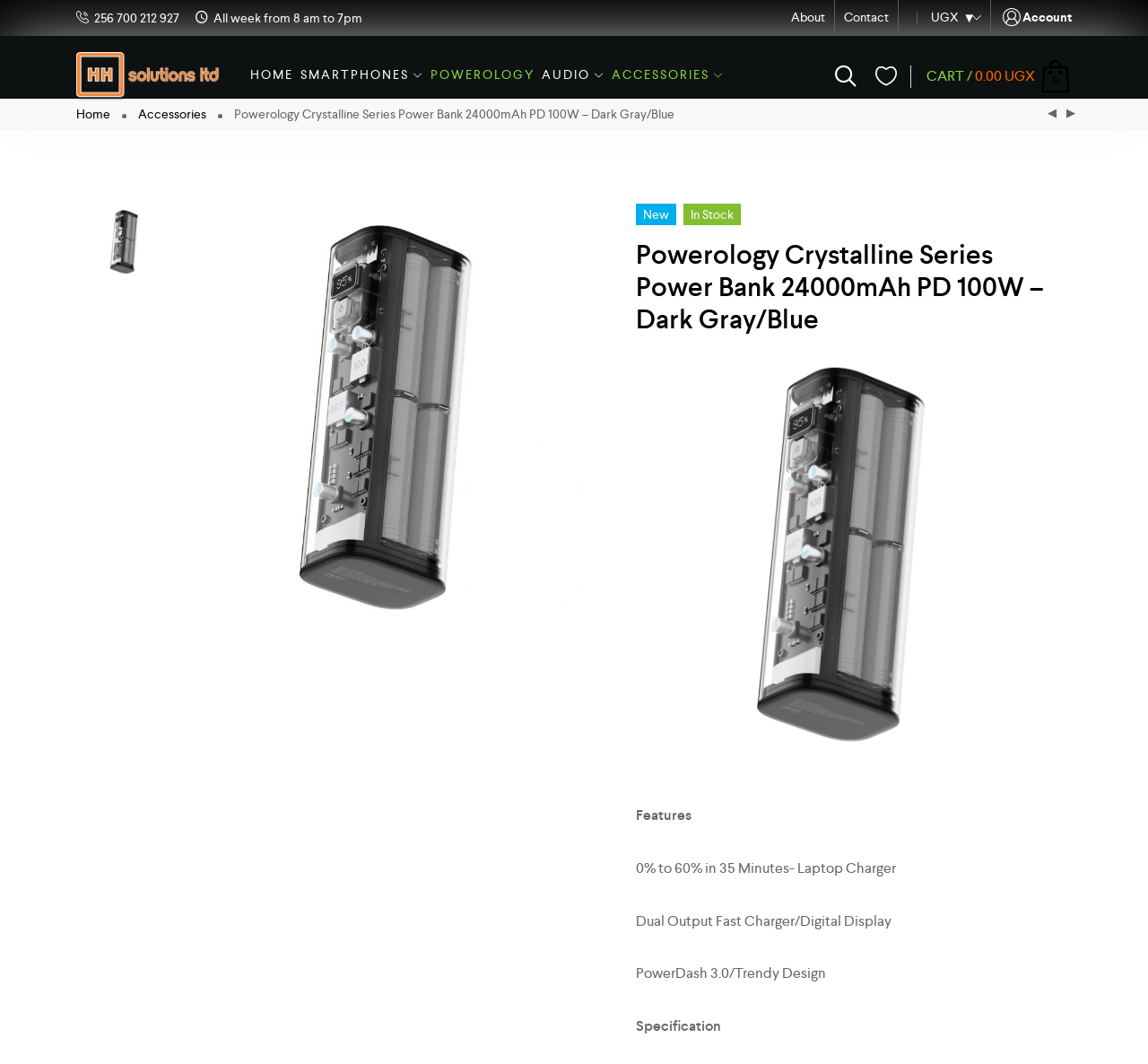Could you indicate the bounding box coordinates of the region to click in order to complete this instruction: "Click the 'HOME' link".

[0.215, 0.052, 0.259, 0.09]